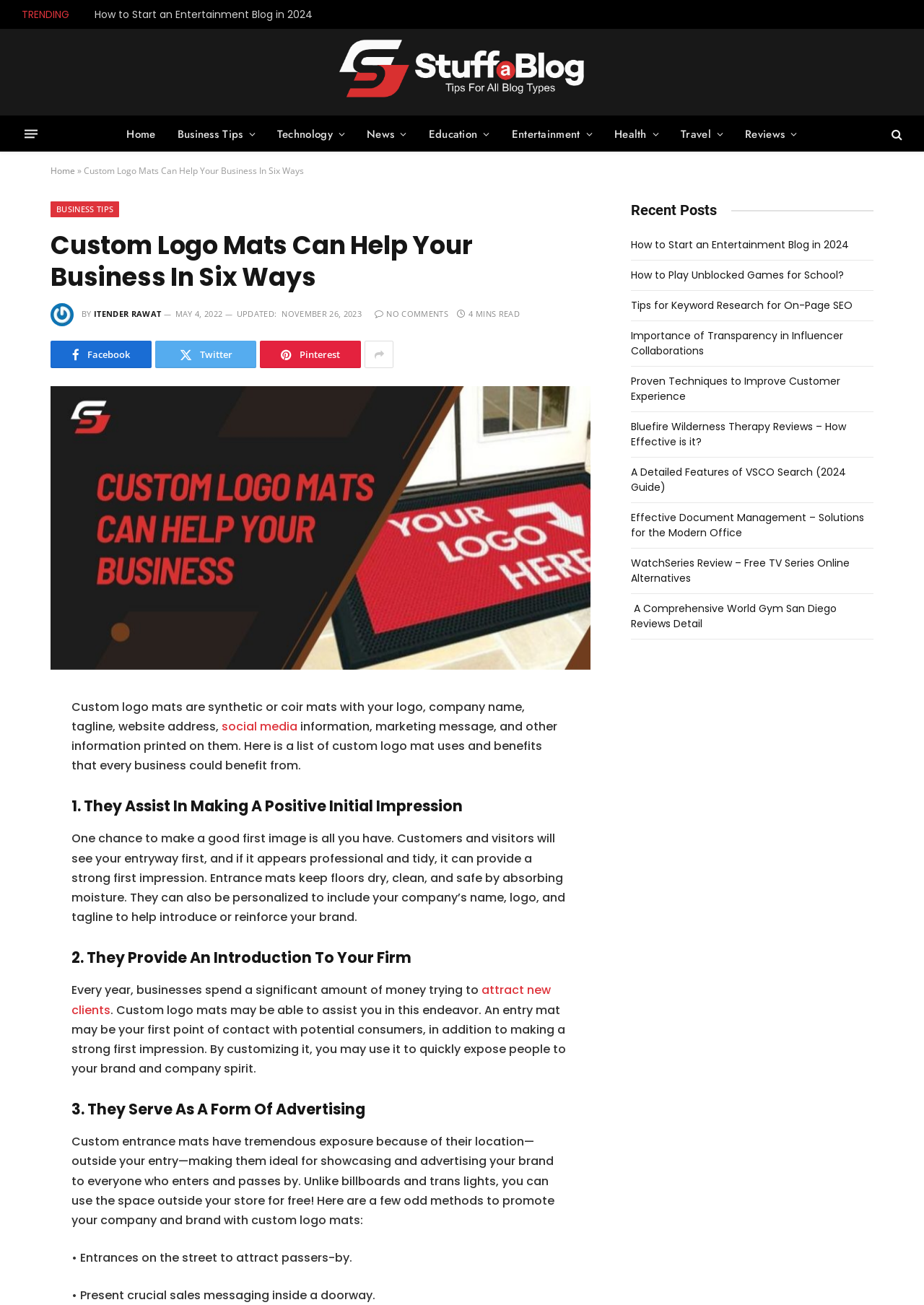Observe the image and answer the following question in detail: What is the category of the article 'How to Start an Entertainment Blog in 2024'?

The article 'How to Start an Entertainment Blog in 2024' is listed under the 'Recent Posts' section, and it is categorized under 'Business Tips'. This can be determined by looking at the link to the article, which is located under the 'Business Tips' category.